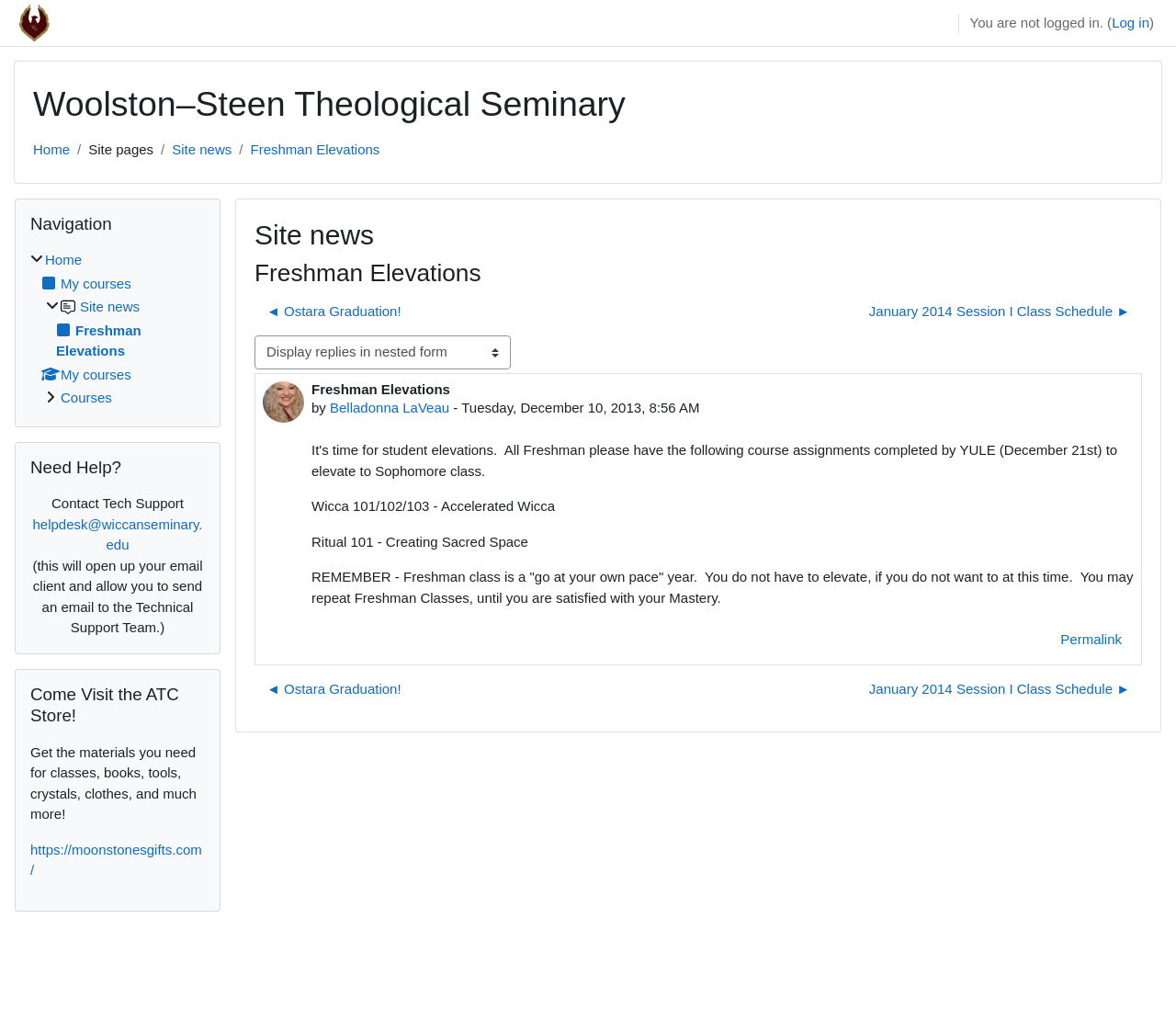Using the provided element description, identify the bounding box coordinates as (top-left x, top-left y, bottom-right x, bottom-right y). Ensure all values are between 0 and 1. Description: HomeMy coursesSite newsFreshman ElevationsMy coursesCourses

[0.026, 0.242, 0.174, 0.396]